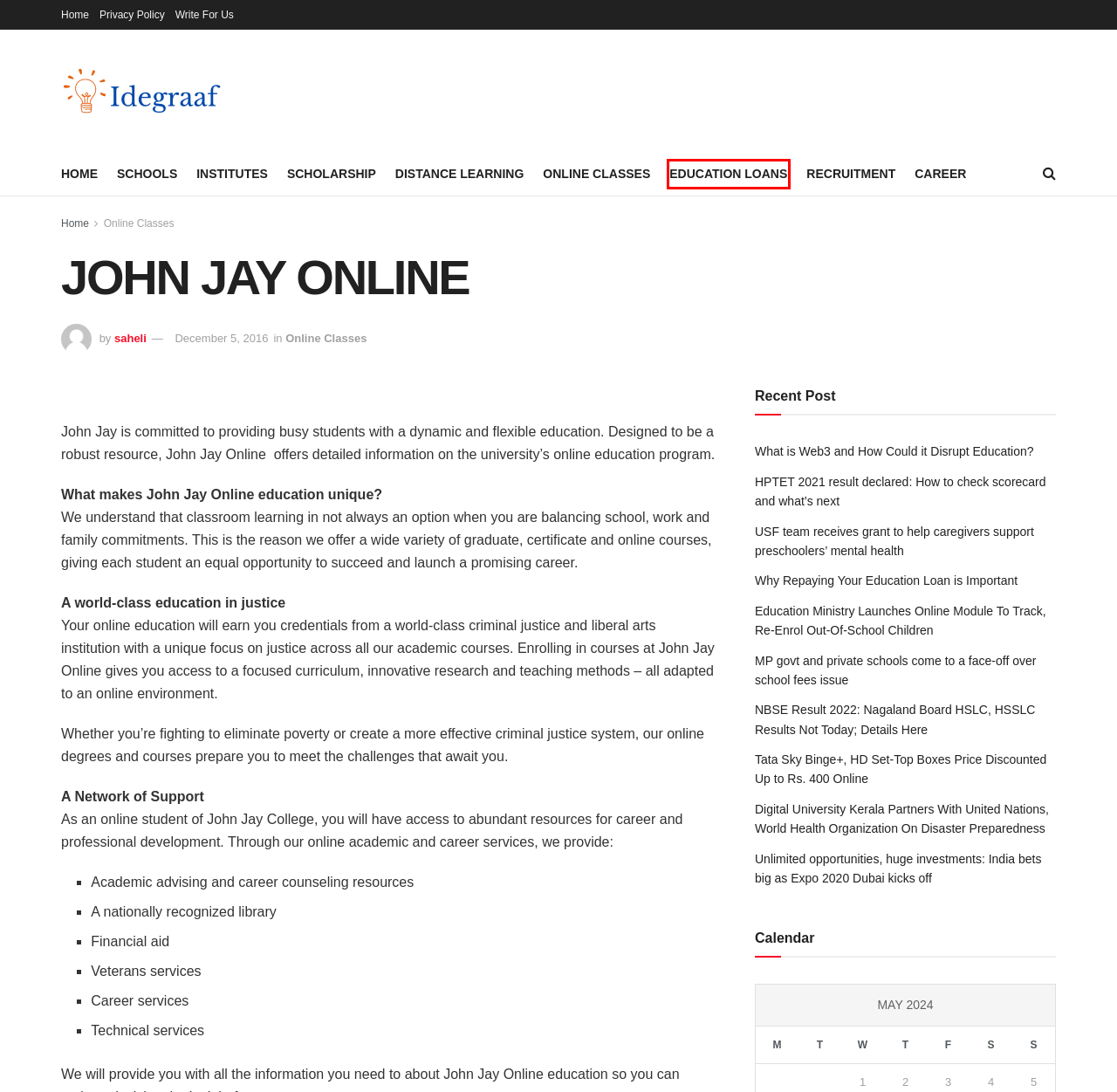Look at the screenshot of a webpage with a red bounding box and select the webpage description that best corresponds to the new page after clicking the element in the red box. Here are the options:
A. Write For Us - IDEGRAAF
B. NBSE Result 2022: Nagaland Board HSLC, HSSLC Results Not Today; Details Here - IDEGRAAF
C. Recruitment Archives - IDEGRAAF
D. Education Loans Archives - IDEGRAAF
E. What is Web3 and How Could it Disrupt Education? - IDEGRAAF
F. Online Classes Archives - IDEGRAAF
G. saheli, Author at IDEGRAAF
H. MP govt and private schools come to a face-off over school fees issue - IDEGRAAF

D